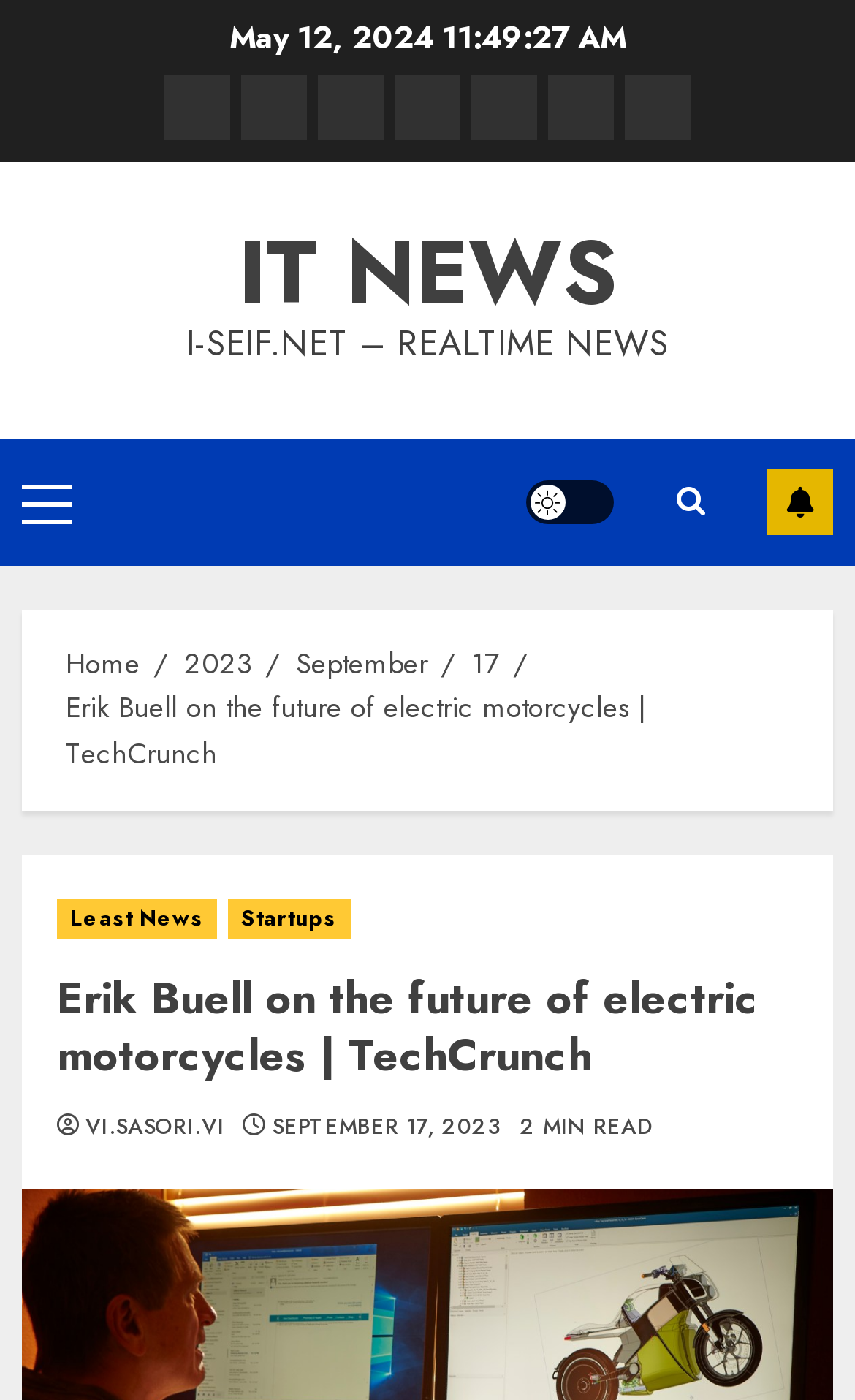How many categories are listed in the primary menu?
Look at the image and construct a detailed response to the question.

I found the primary menu by looking at the top-left corner of the webpage, where it says 'Primary Menu'. Then, I counted the number of links inside the primary menu, which are 'Least News', 'Startups', 'AI', 'App', 'Cryptocurrency', 'Security', 'Venture', 'IT NEWS', and 'Light/Dark Button'. There are 9 categories in total.